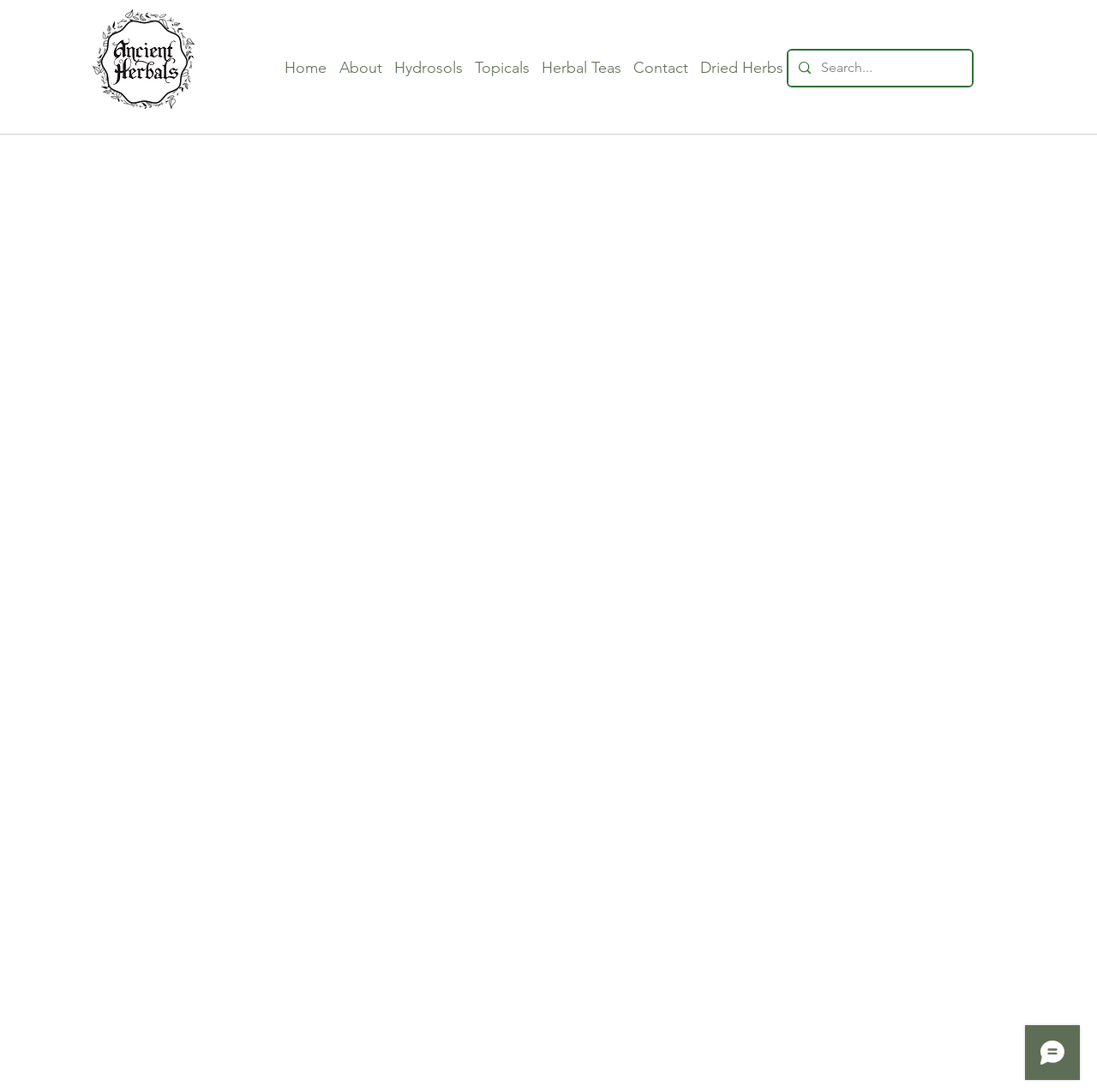What is the purpose of the search box?
Based on the image, provide your answer in one word or phrase.

To search the website